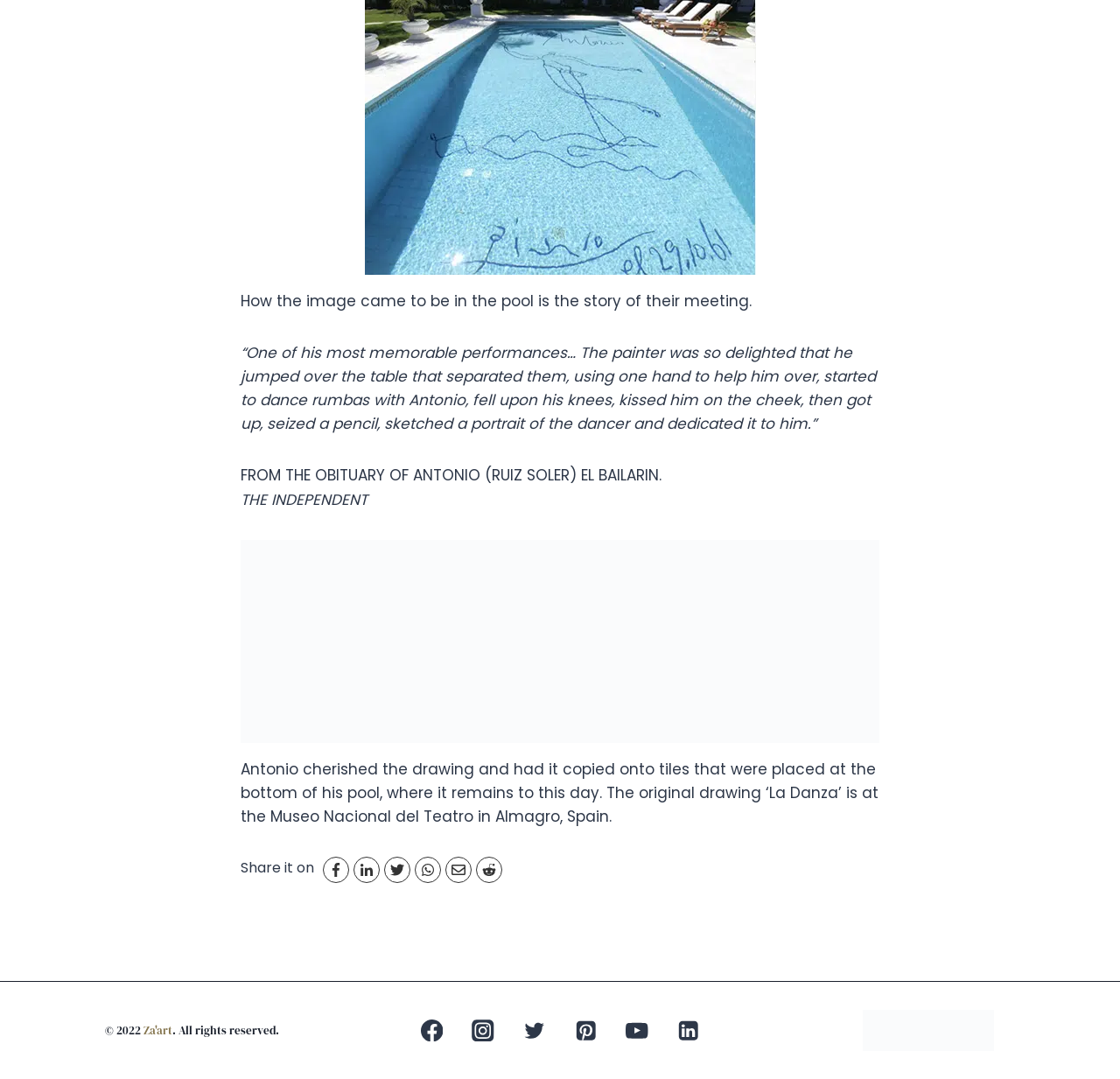Where is the original drawing 'La Danza' located?
Examine the image closely and answer the question with as much detail as possible.

According to the text, the original drawing 'La Danza' is located at the Museo Nacional del Teatro in Almagro, Spain, whereas a copy of it is placed at the bottom of Antonio's pool.